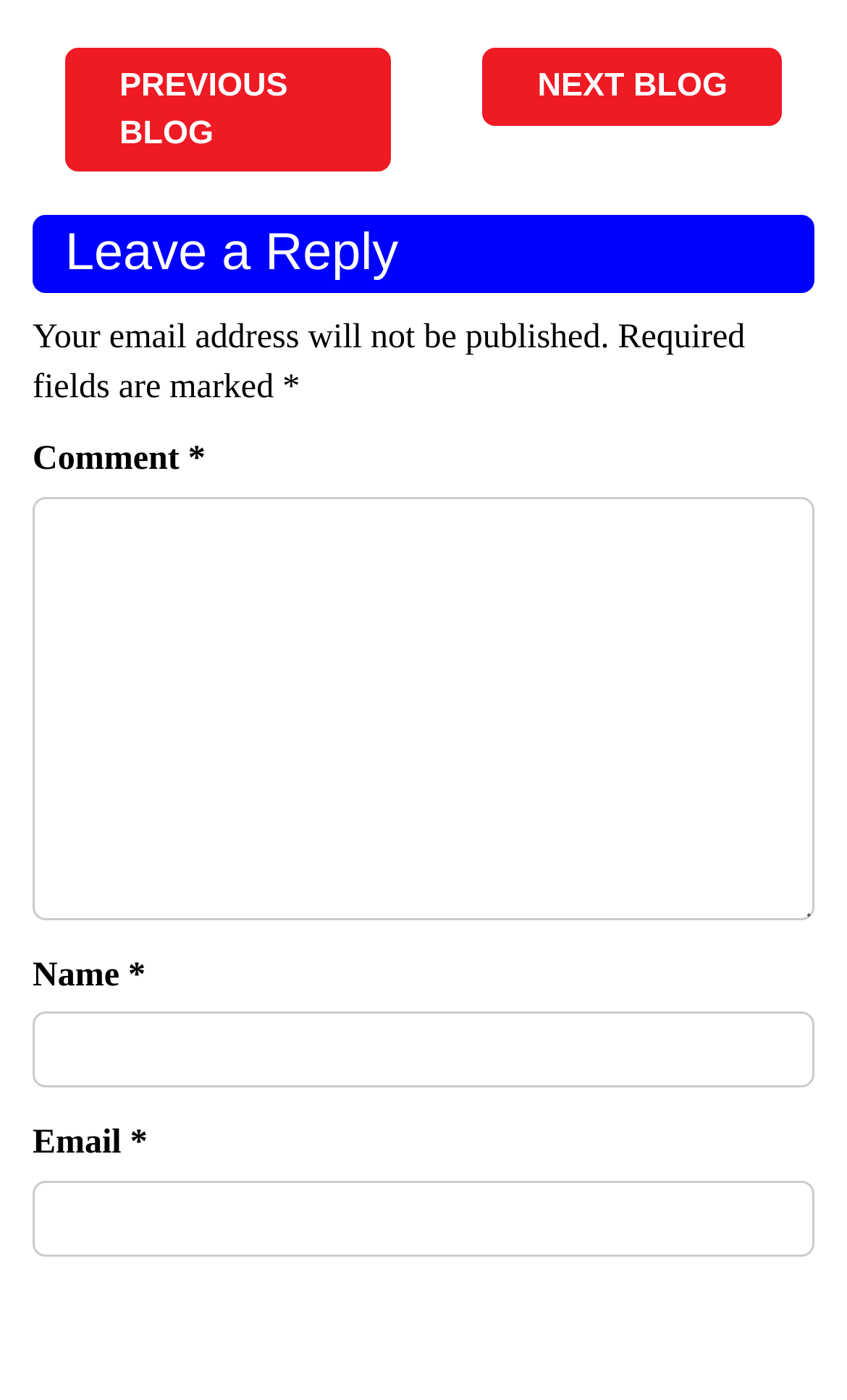Answer the question below using just one word or a short phrase: 
What is the position of the 'NEXT BLOG' link?

Top right